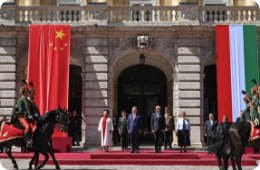Thoroughly describe what you see in the image.

The image captures a significant diplomatic ceremony featuring a formal welcome for Chinese President Xi Jinping during his state visit to Hungary. In the foreground, Xi Jinping stands alongside Hungarian Prime Minister Viktor Orbán, flanked by other dignitaries. The scene is set against a grand historical building, adorned with prominent flags representing China and Hungary. Traditional mounted guards, dressed in ceremonial uniforms, are positioned to the side, enhancing the pageantry of the occasion. This event symbolizes the strengthening ties between the two nations, as Xi Jinping engages in discussions aimed at fostering bilateral cooperation. The vibrant red and green of the flags serve as a visual reminder of the countries' national pride.